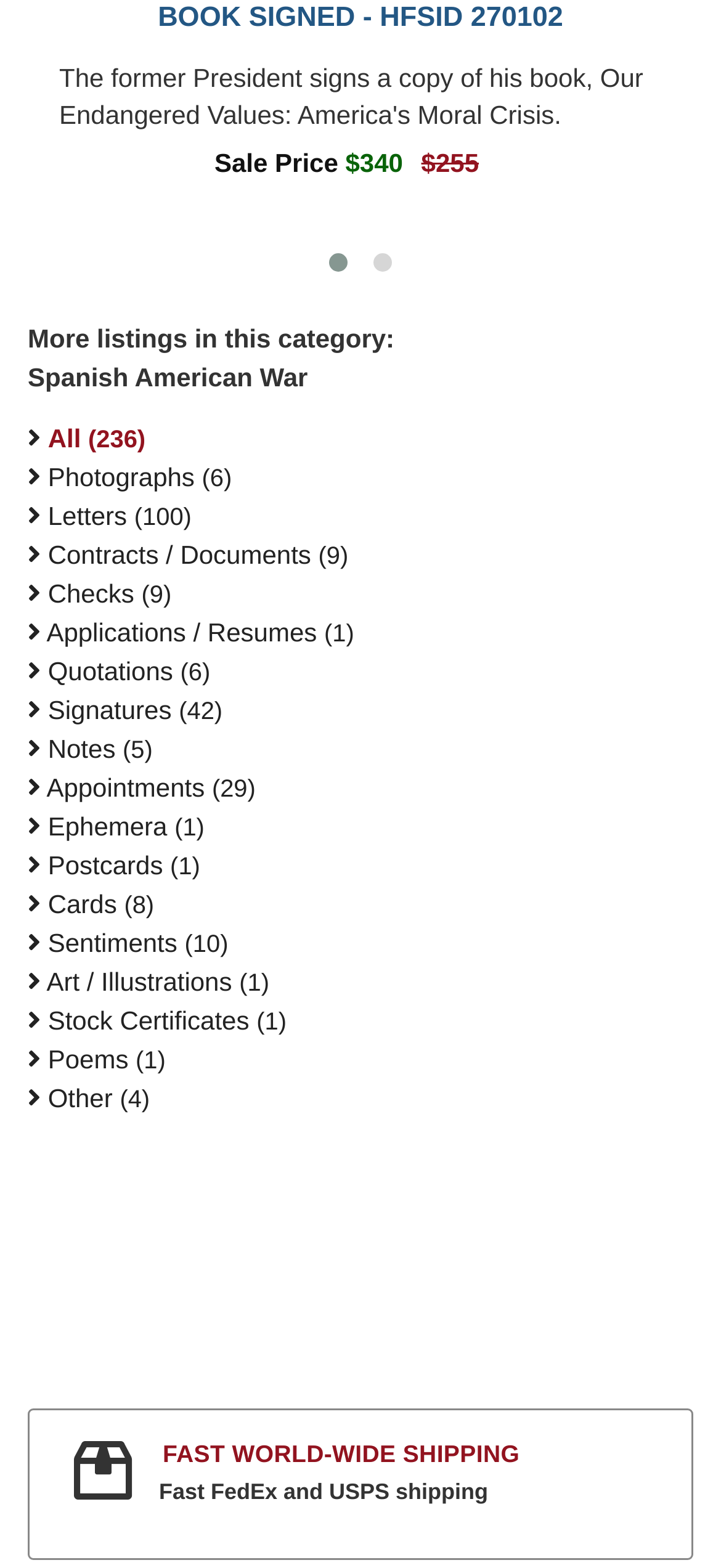What is the category with the most listings?
Give a comprehensive and detailed explanation for the question.

The category with the most listings is 'All' with 236 listings, as mentioned in the link element with bounding box coordinates [0.066, 0.27, 0.202, 0.288]. This element is a child of the complementary element with bounding box coordinates [0.0, 0.204, 1.0, 0.868].